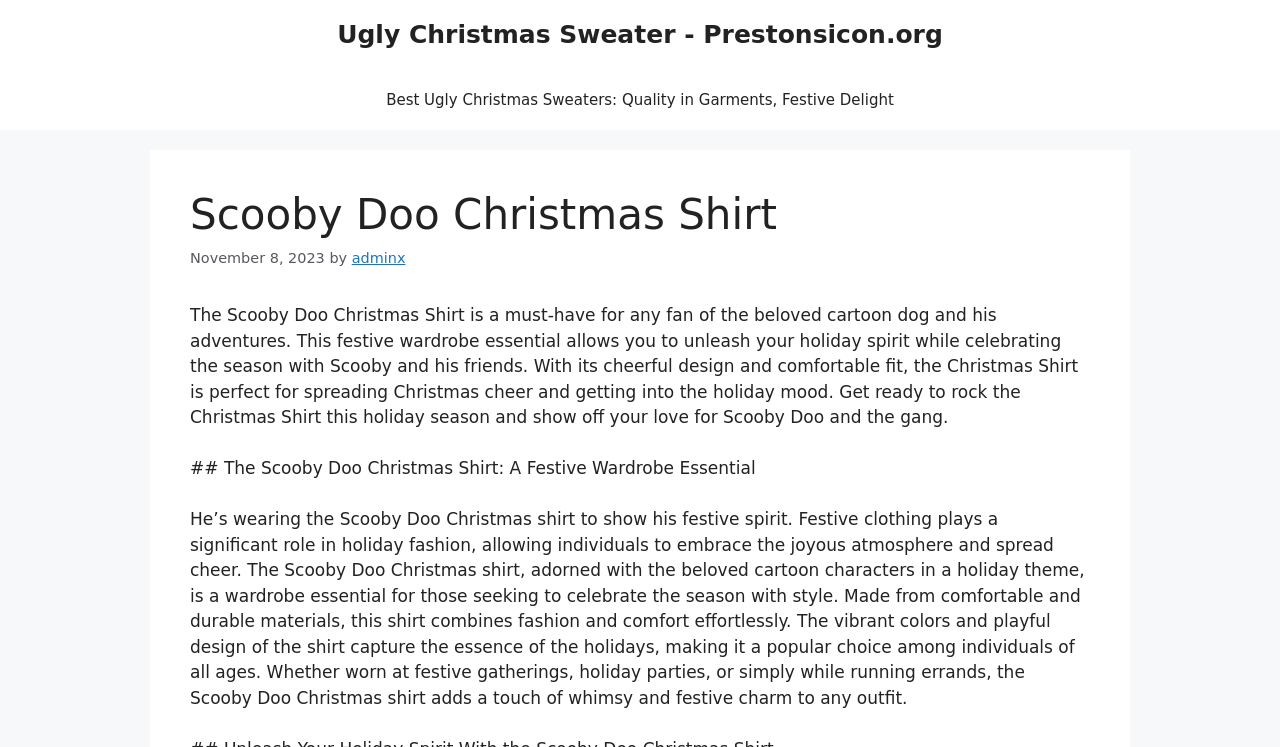Answer the following query with a single word or phrase:
What is the purpose of festive clothing?

to spread cheer